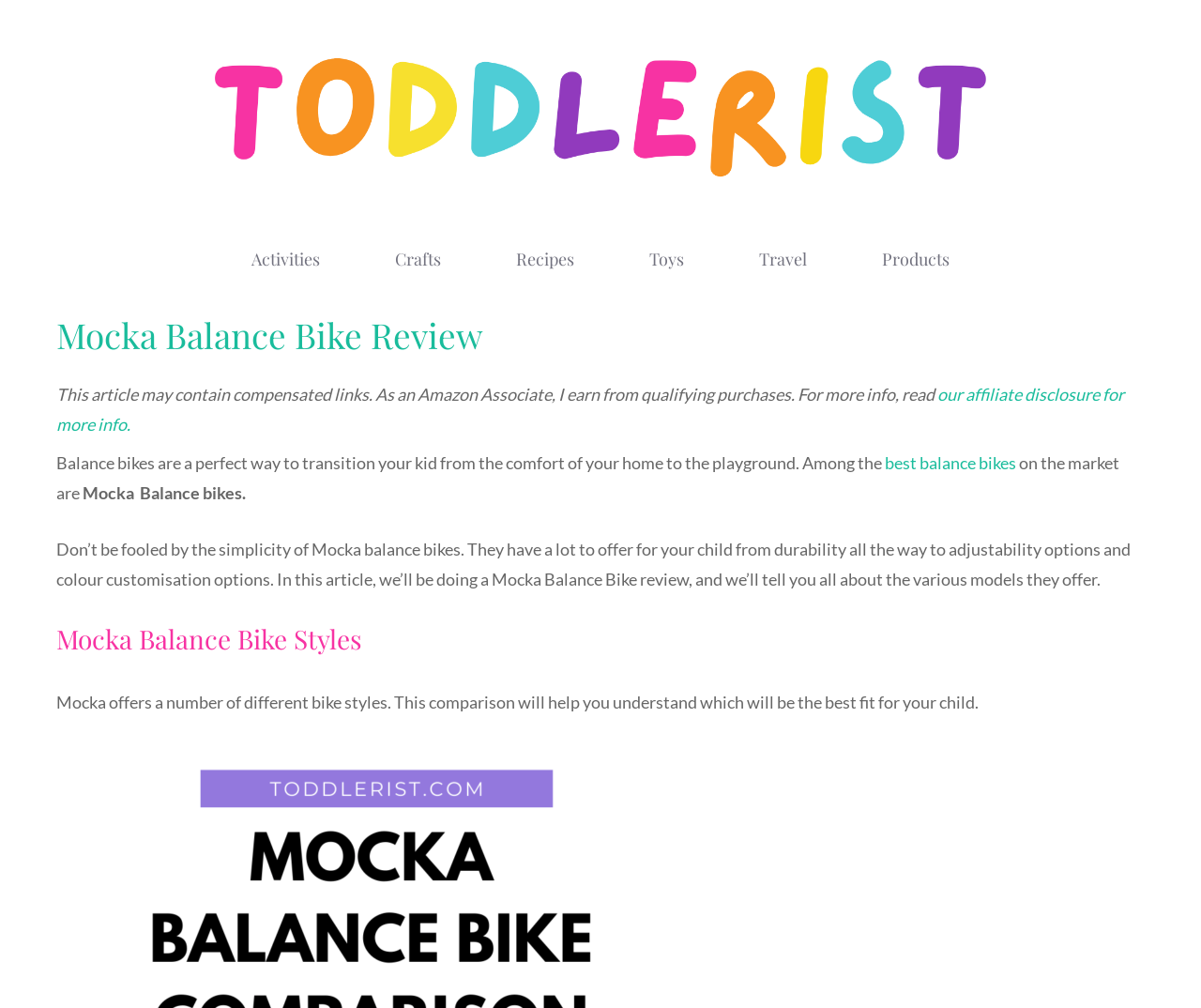Locate the bounding box coordinates of the item that should be clicked to fulfill the instruction: "Click on the Toddlerist link".

[0.164, 0.109, 0.836, 0.129]